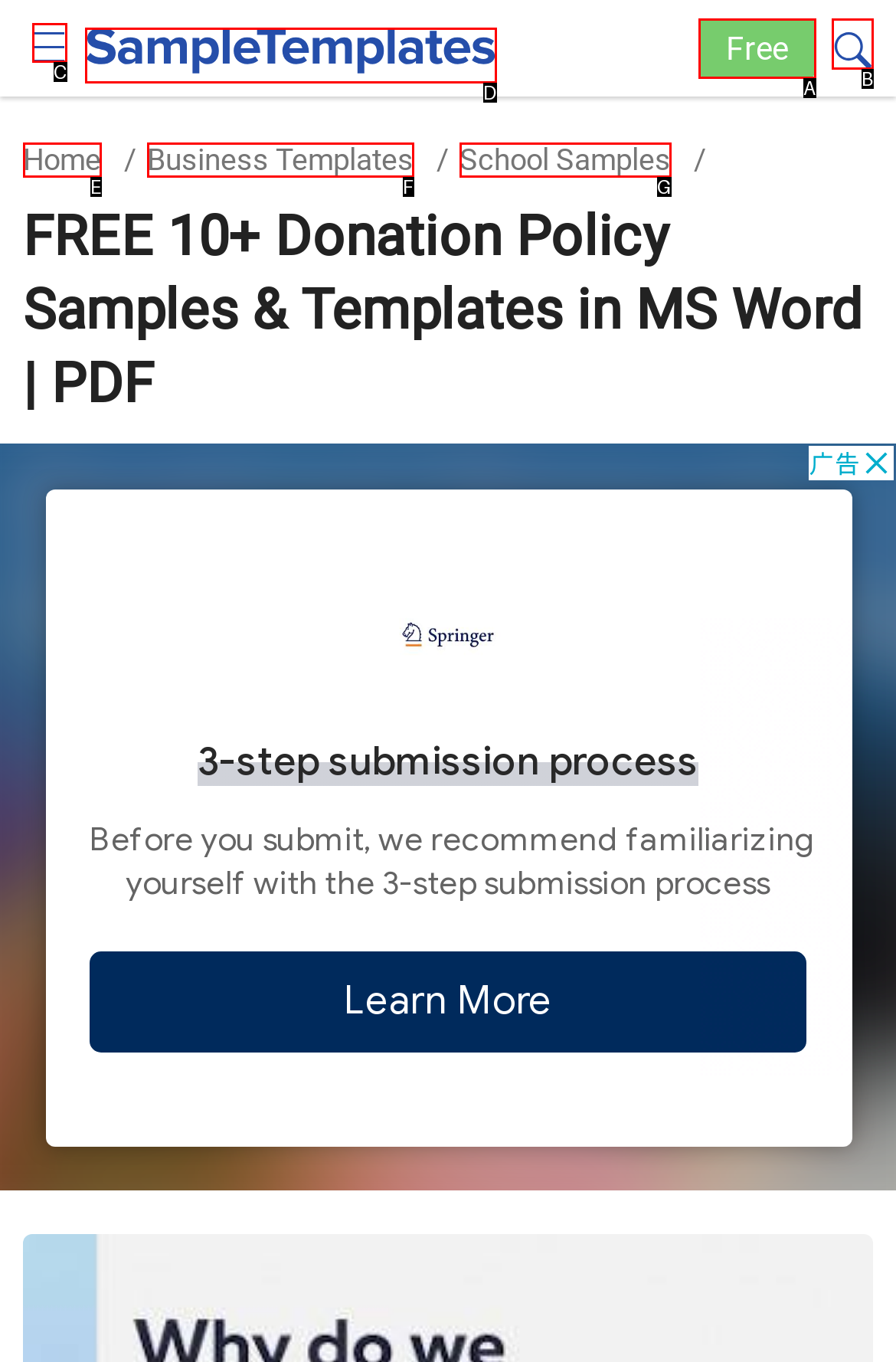Choose the option that best matches the description: Home
Indicate the letter of the matching option directly.

E